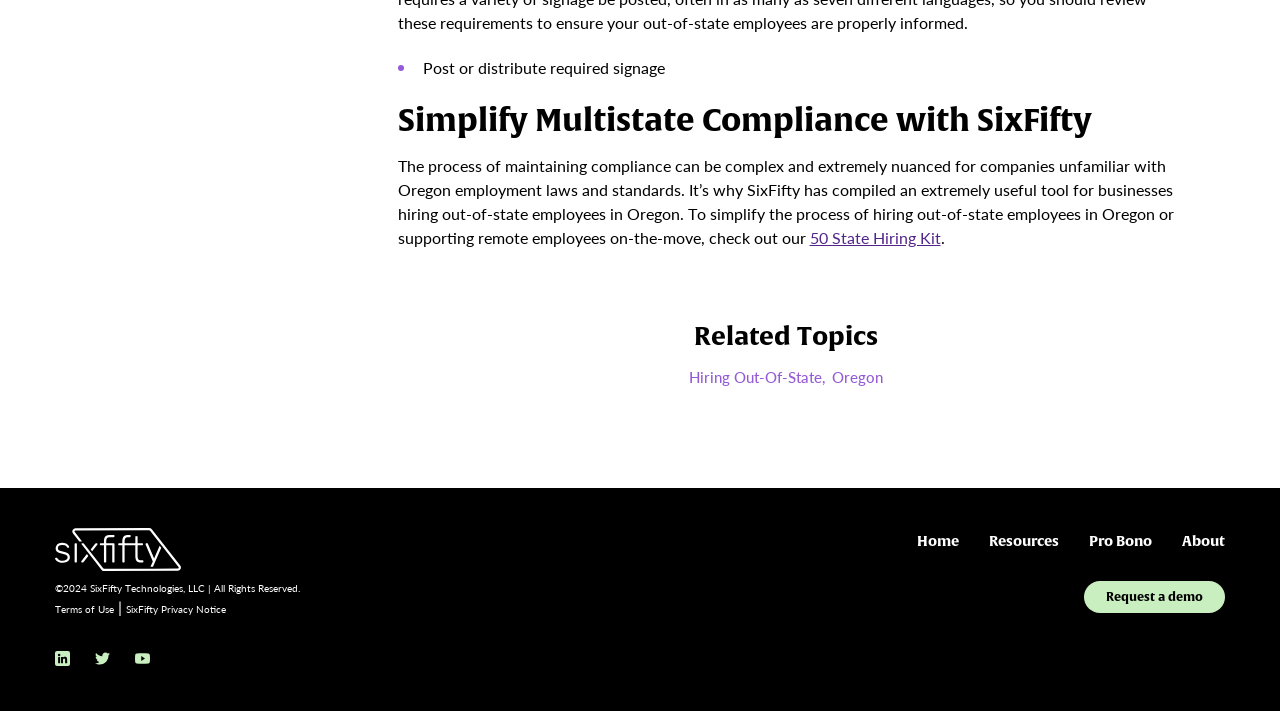Locate the bounding box coordinates of the region to be clicked to comply with the following instruction: "Request a demo". The coordinates must be four float numbers between 0 and 1, in the form [left, top, right, bottom].

[0.847, 0.818, 0.957, 0.863]